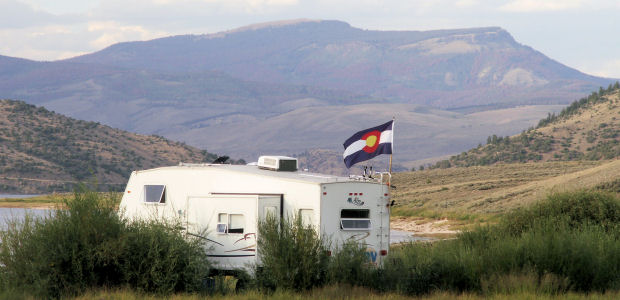What type of terrain is visible in the background?
Based on the image, answer the question with as much detail as possible.

The caption describes the background of the image, stating that the 'slopes [of the mountains] are adorned with trees and rocky terrain', indicating that rocky terrain is a prominent feature of the landscape.